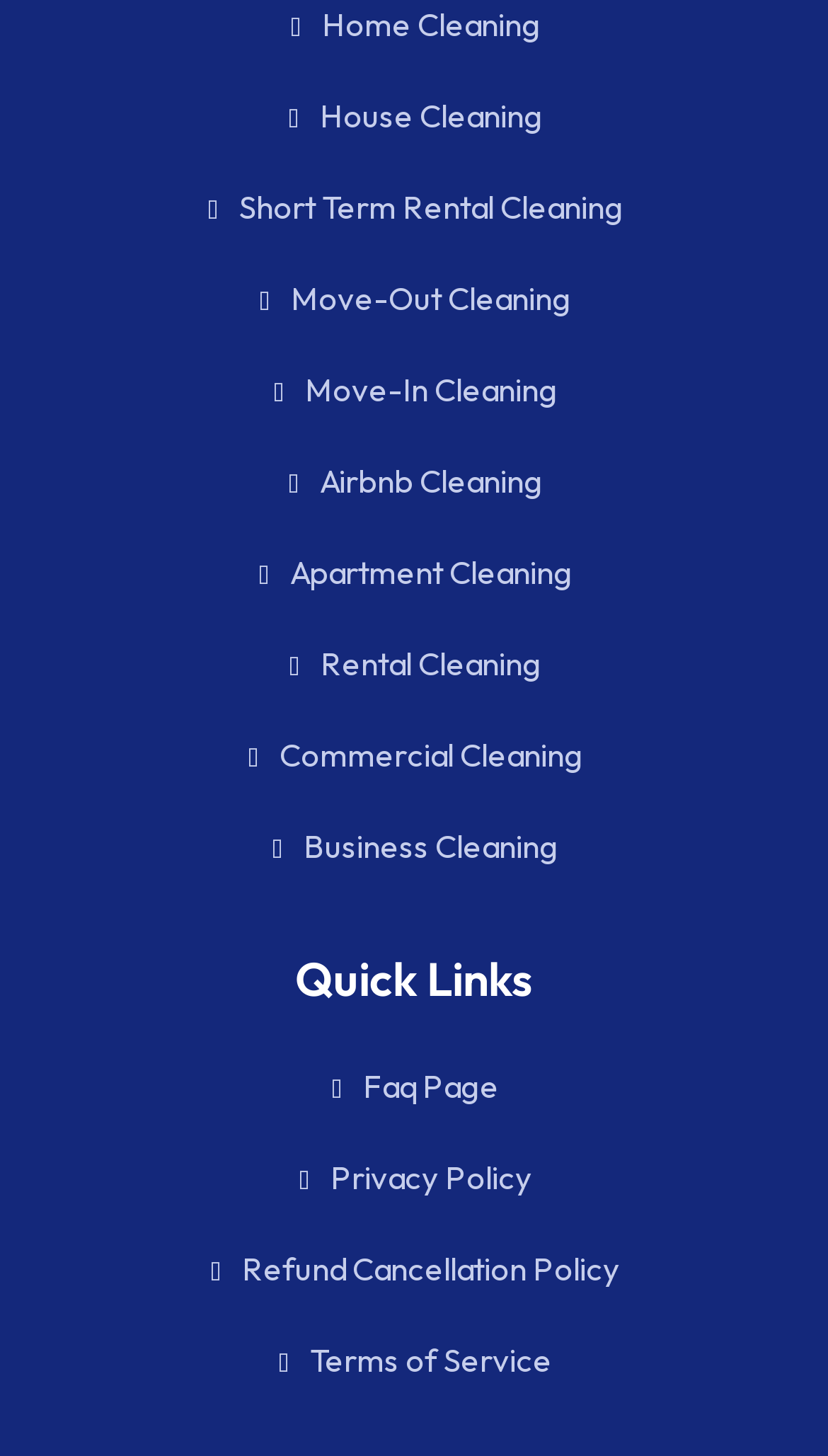Using the information in the image, could you please answer the following question in detail:
What types of cleaning services are offered?

By examining the links on the webpage, I can see that there are various types of cleaning services offered, including Home Cleaning, House Cleaning, Short Term Rental Cleaning, Move-Out Cleaning, Move-In Cleaning, Airbnb Cleaning, Apartment Cleaning, Rental Cleaning, Commercial Cleaning, and Business Cleaning.